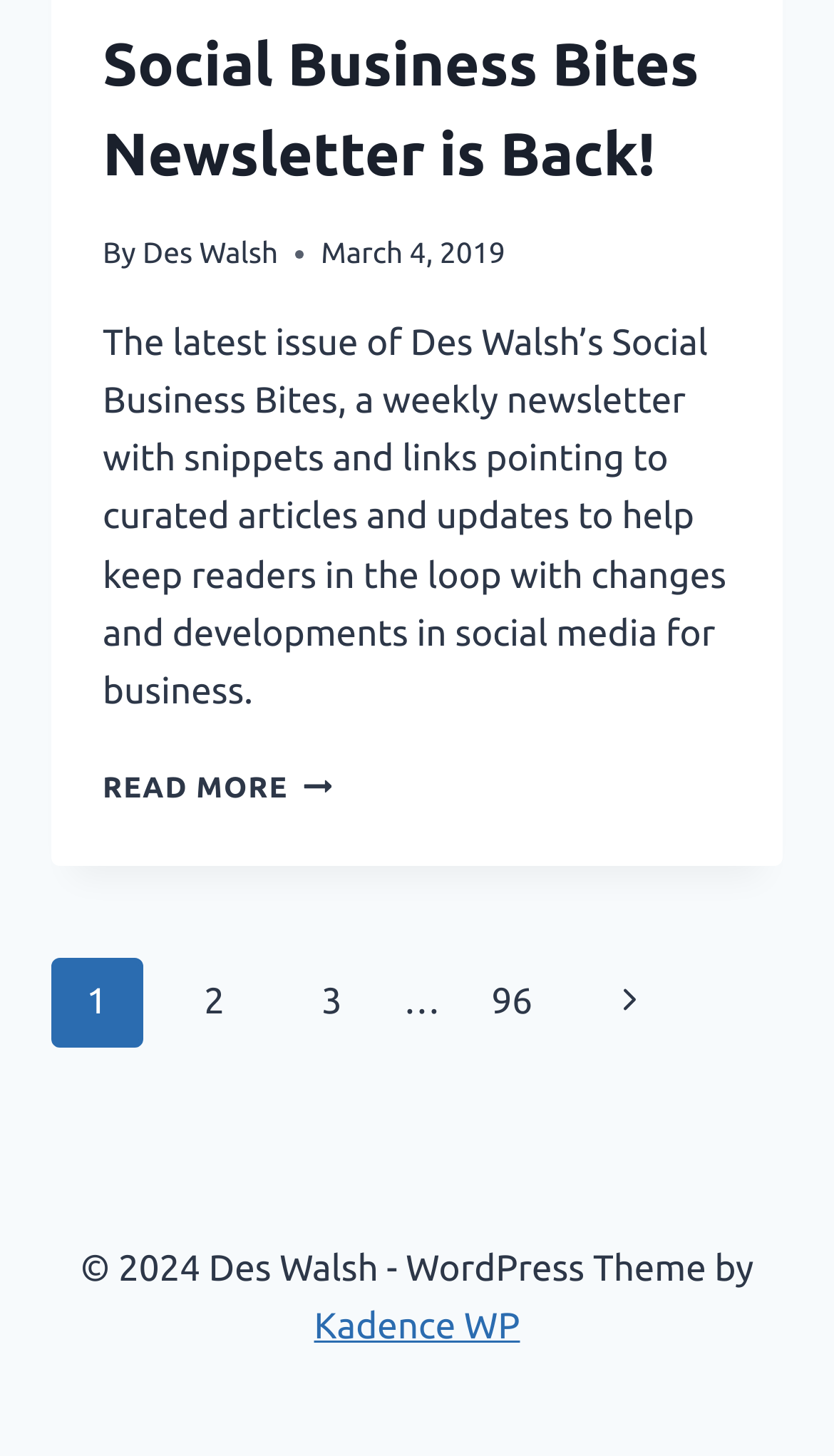How many pages are there in the newsletter?
Refer to the image and provide a one-word or short phrase answer.

At least 96